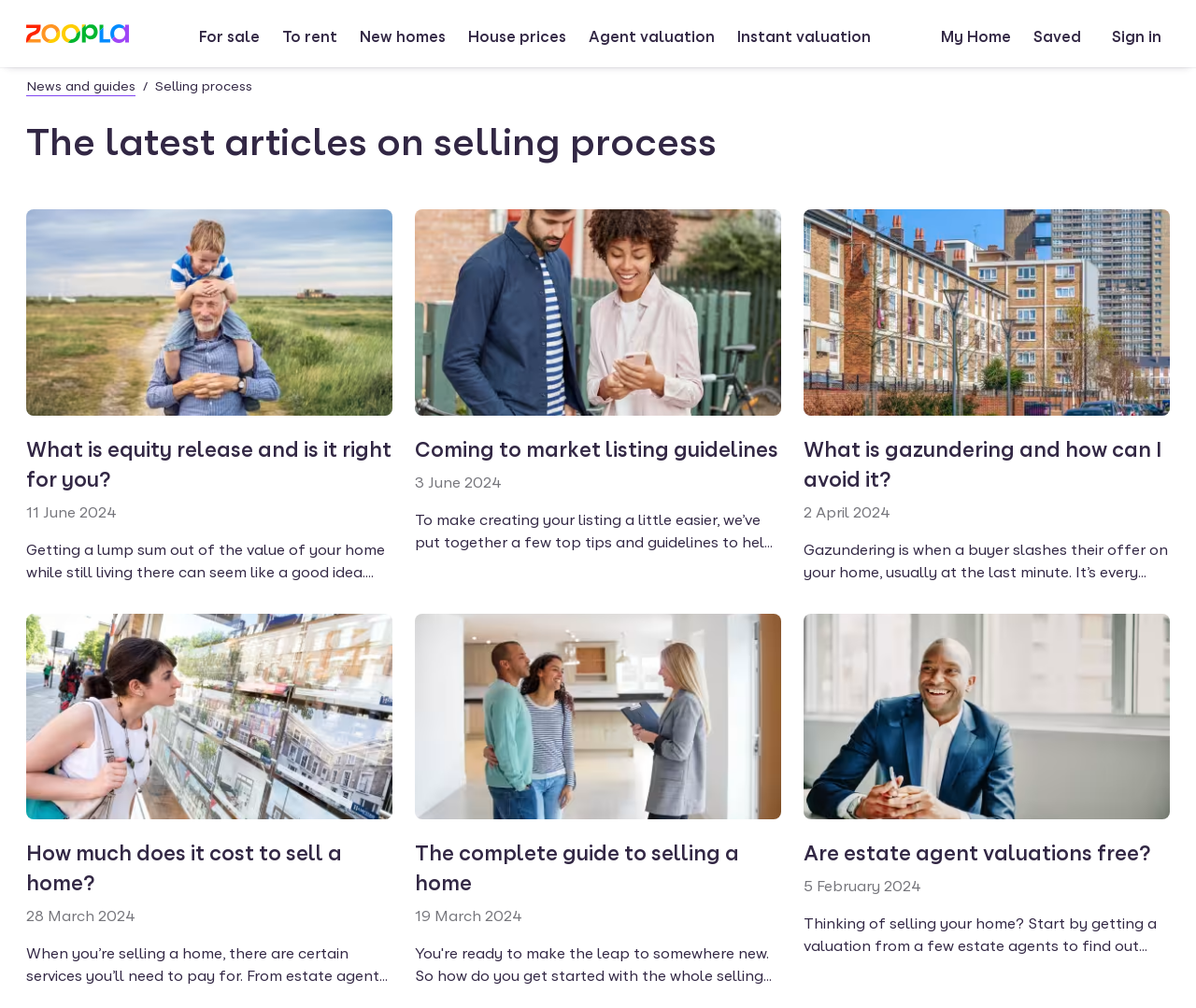Can you show the bounding box coordinates of the region to click on to complete the task described in the instruction: "Skip to main content"?

[0.033, 0.013, 0.191, 0.057]